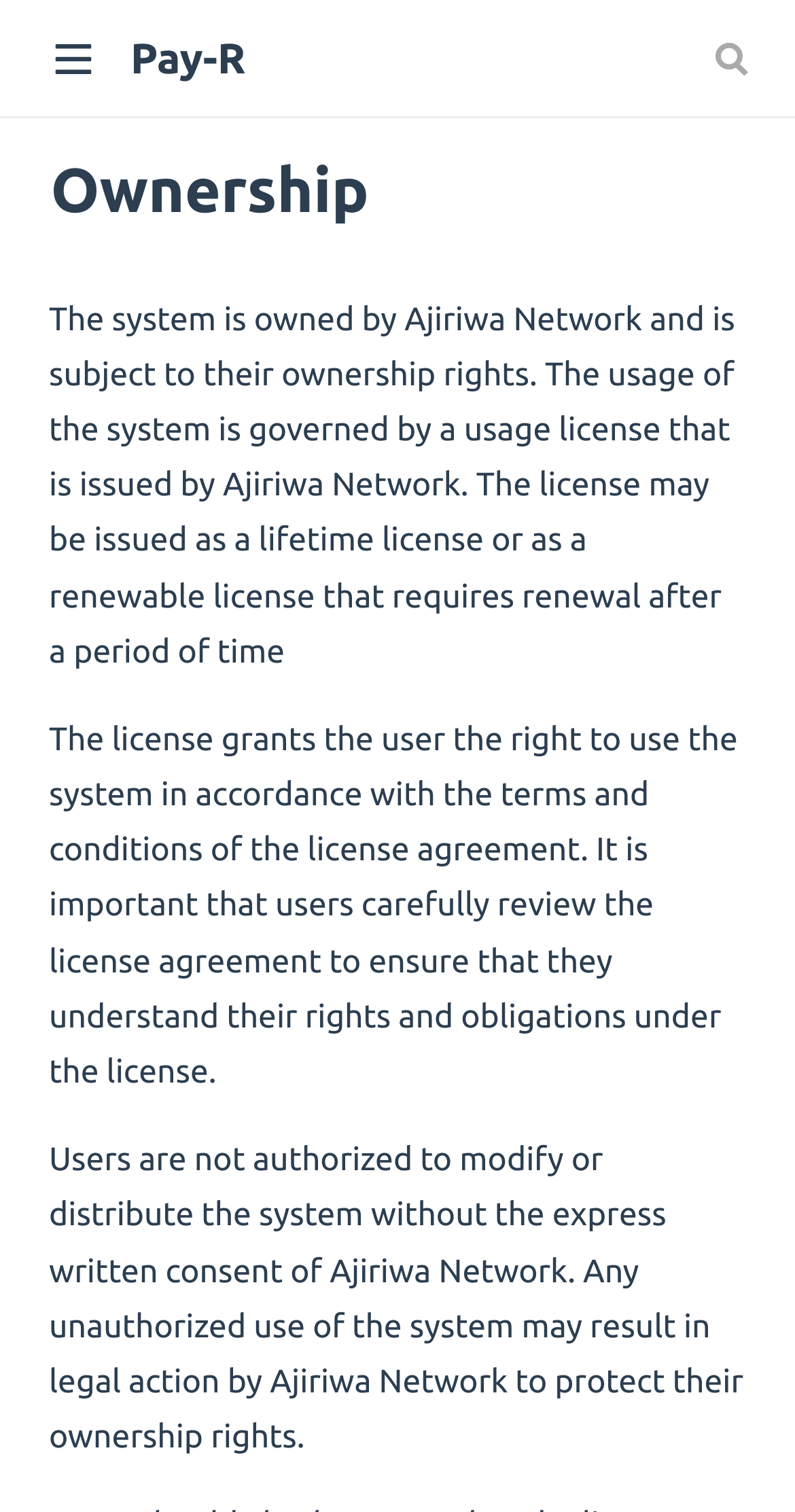What is the purpose of the license?
Please use the image to provide an in-depth answer to the question.

The license is mentioned as granting the user the right to use the system in accordance with the terms and conditions of the license agreement. This implies that the purpose of the license is to grant usage rights to the user.